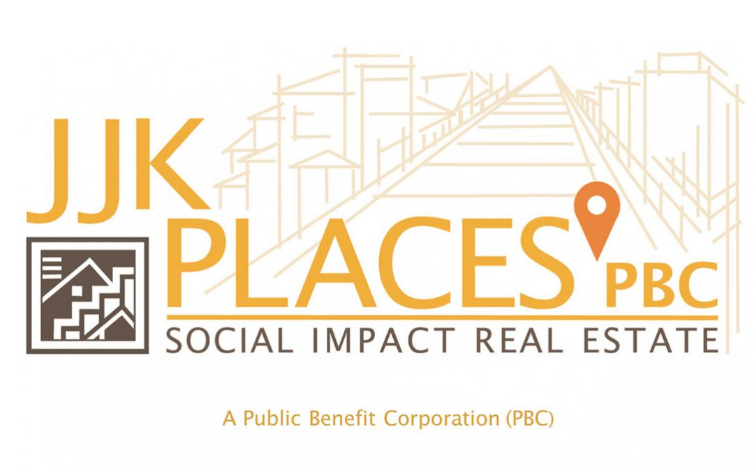Answer this question using a single word or a brief phrase:
What is depicted in the stylized graphic?

Urban landscape